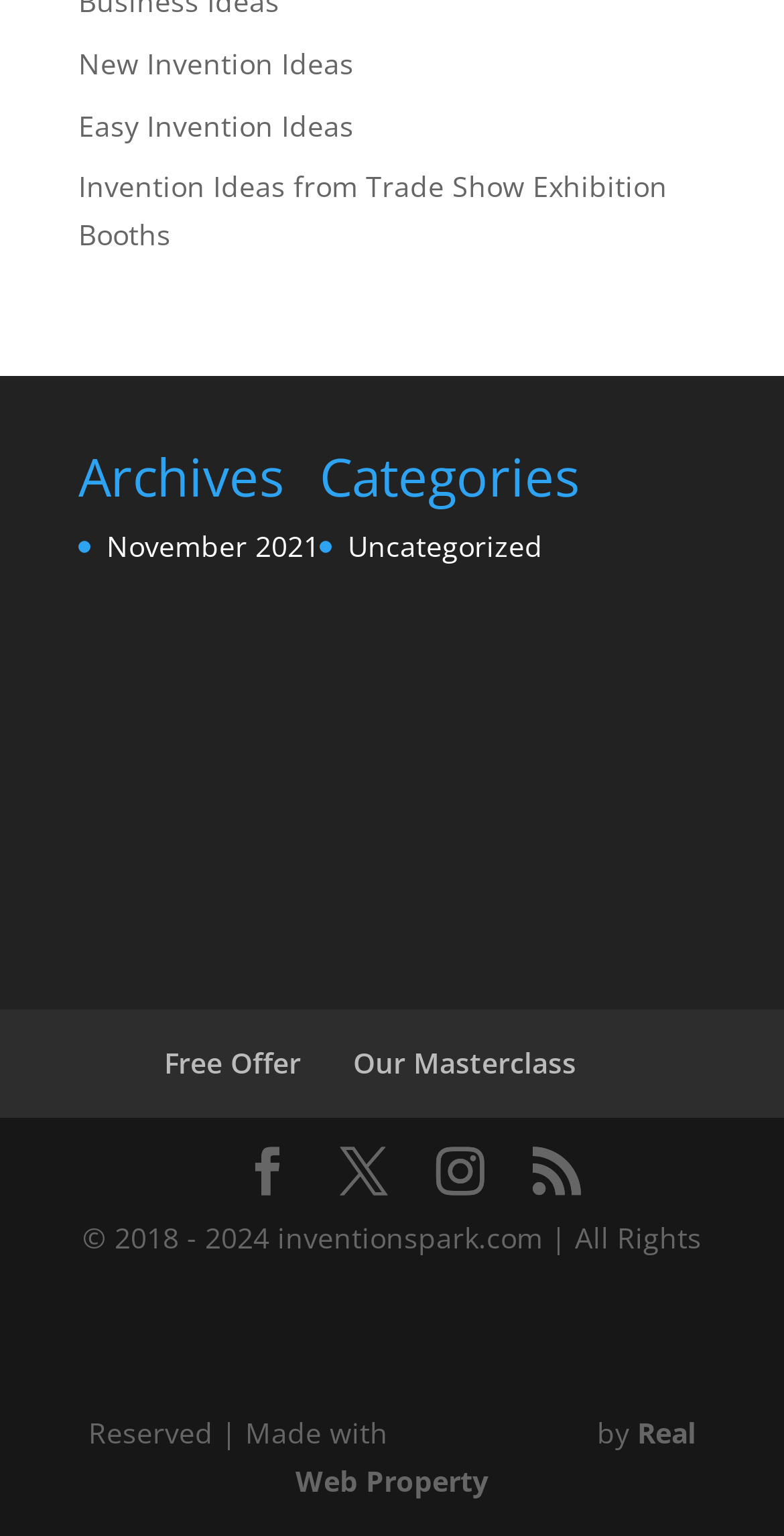Identify the coordinates of the bounding box for the element that must be clicked to accomplish the instruction: "Visit Real Web Property".

[0.377, 0.92, 0.887, 0.976]